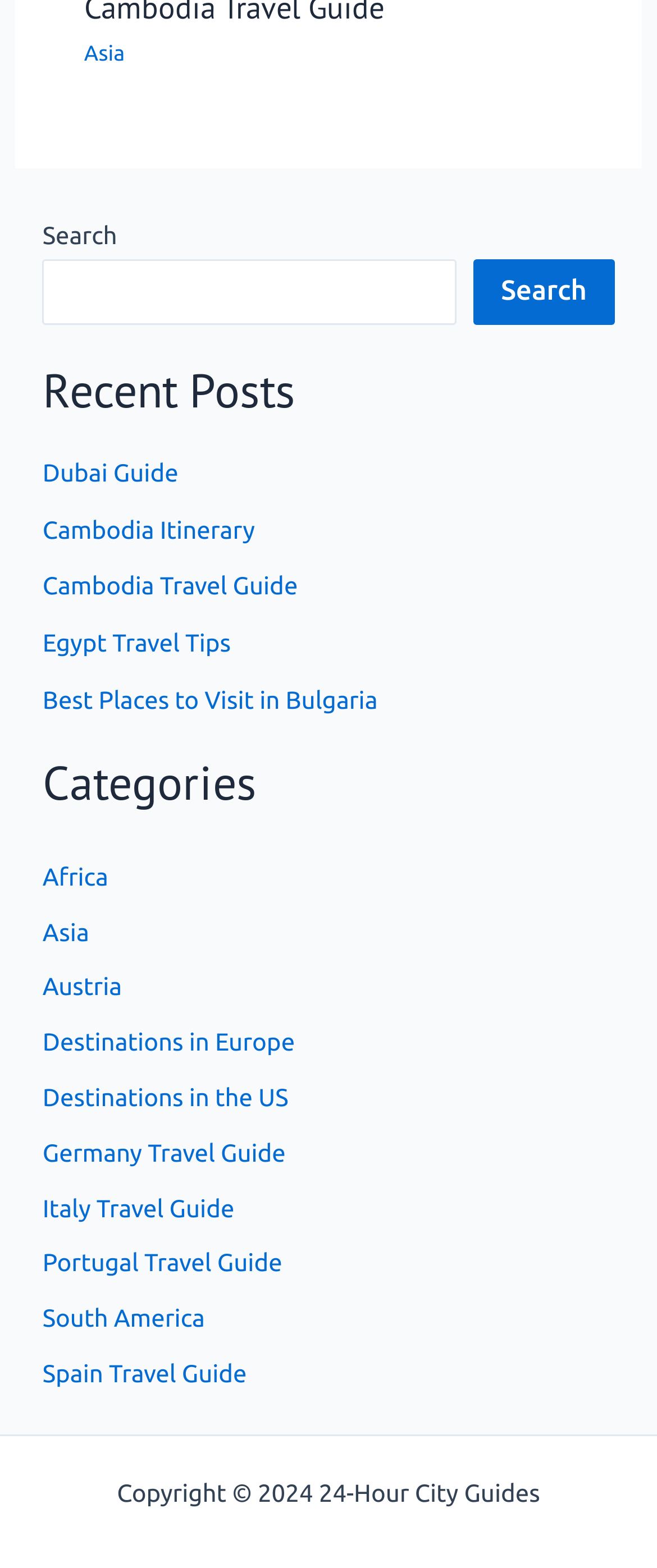Please provide a brief answer to the question using only one word or phrase: 
How many search elements are there on the page?

3